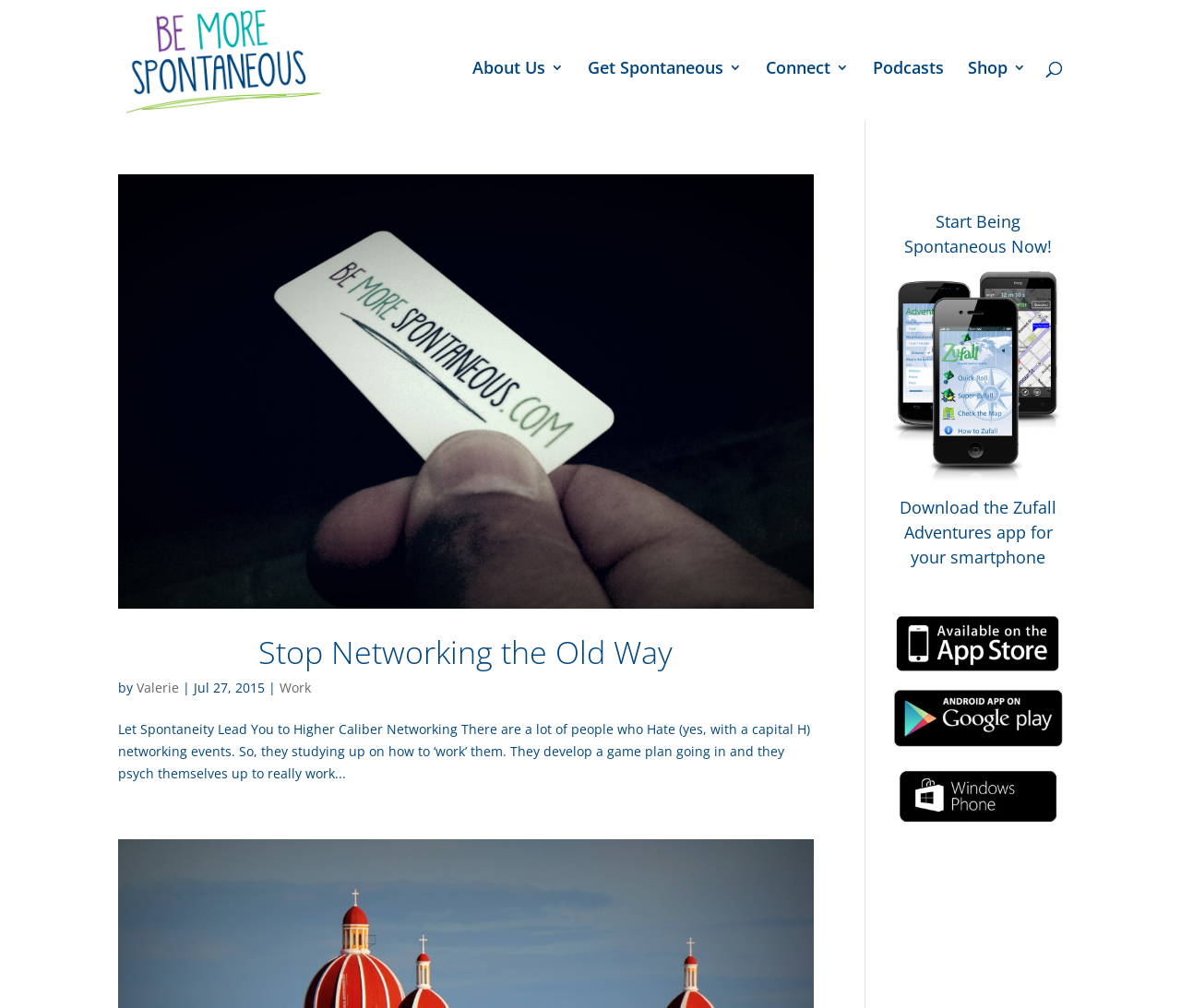What is the main topic of the article?
Please craft a detailed and exhaustive response to the question.

The main topic of the article can be inferred from the title 'Stop Networking the Old Way' and the content of the article, which discusses the idea of being spontaneous in networking events.